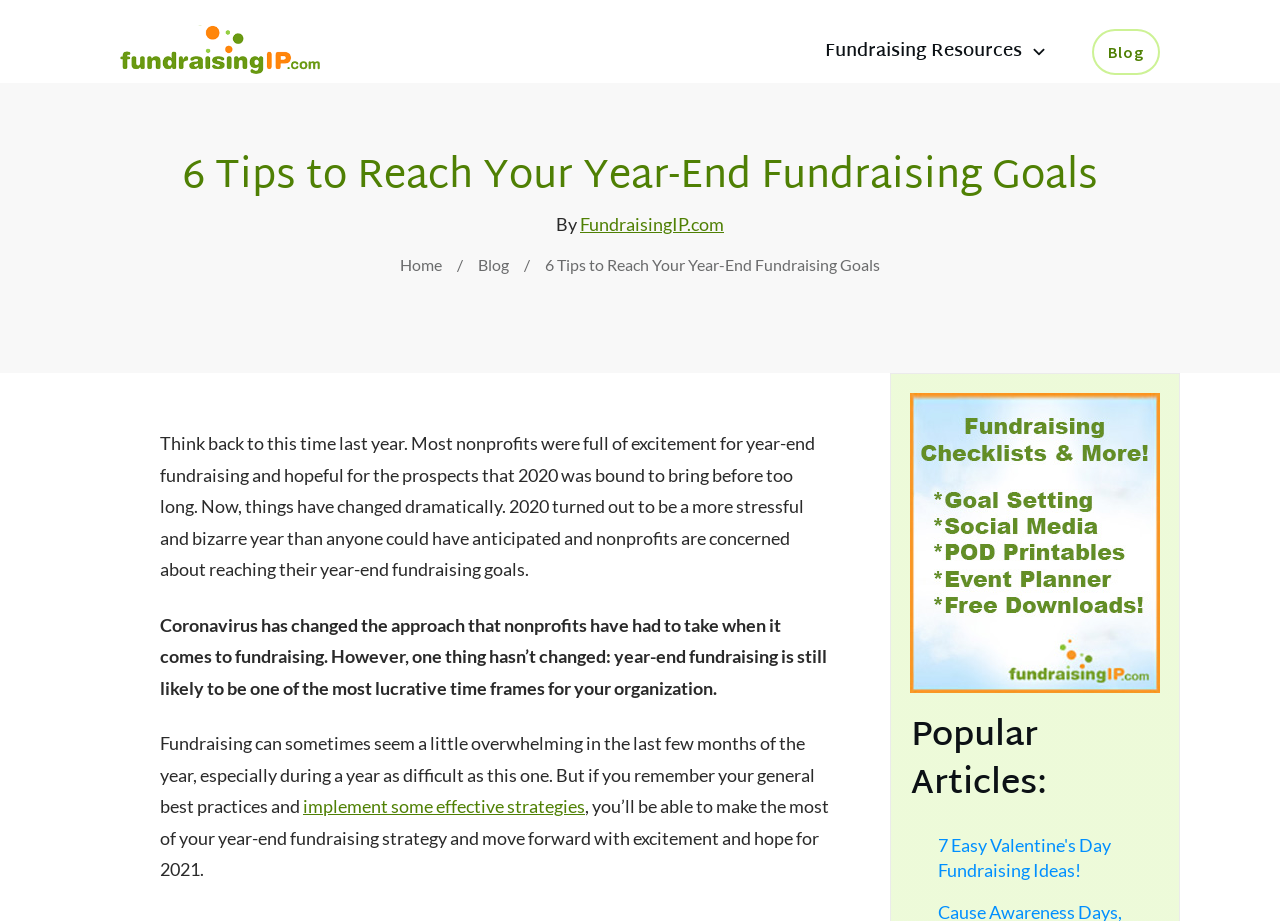For the given element description implement some effective strategies, determine the bounding box coordinates of the UI element. The coordinates should follow the format (top-left x, top-left y, bottom-right x, bottom-right y) and be within the range of 0 to 1.

[0.237, 0.863, 0.457, 0.887]